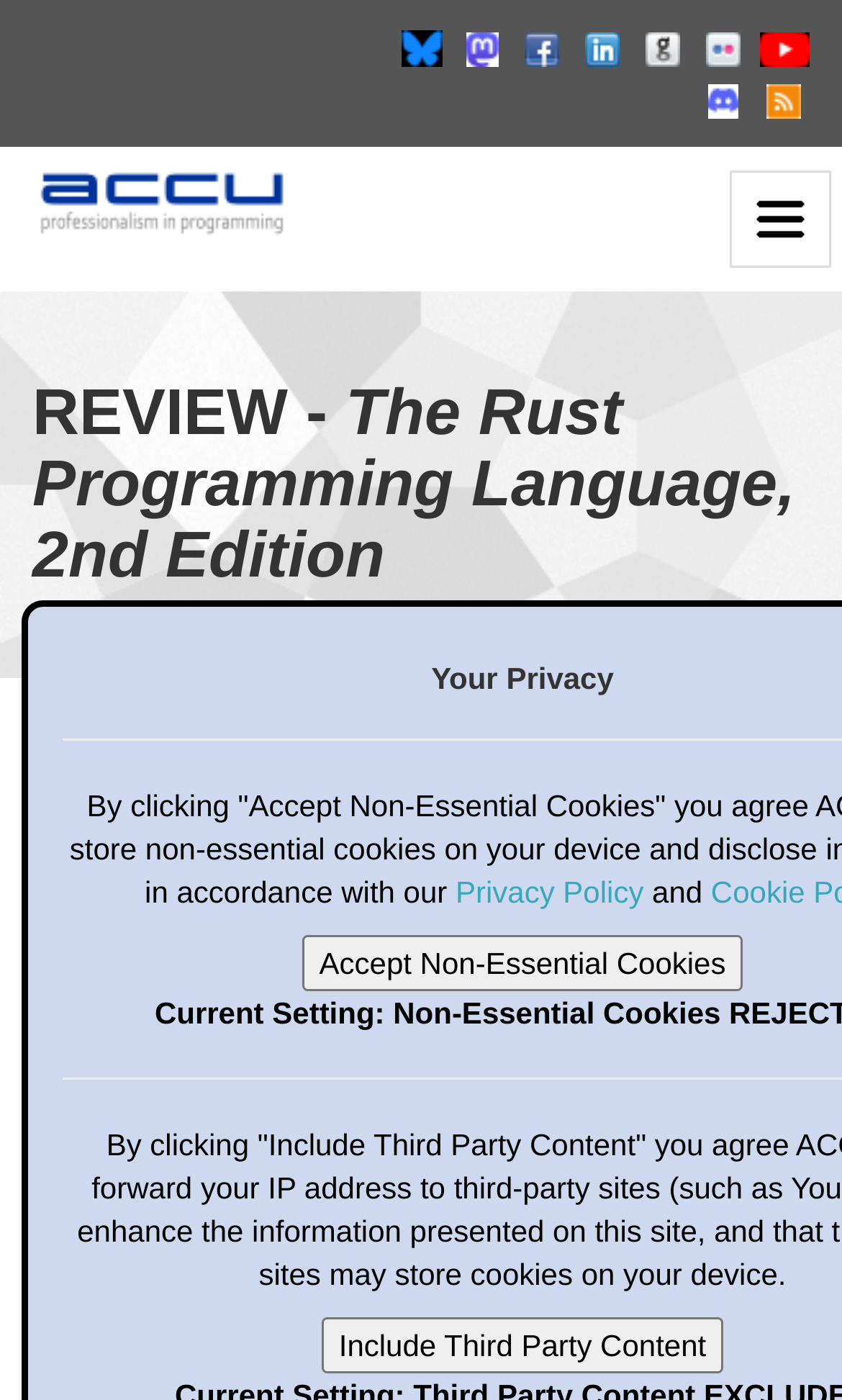How many images are on the webpage?
We need a detailed and exhaustive answer to the question. Please elaborate.

I counted the number of image elements on the webpage and found that there are 9 images, including the logo, the images next to the links, and the other standalone images.